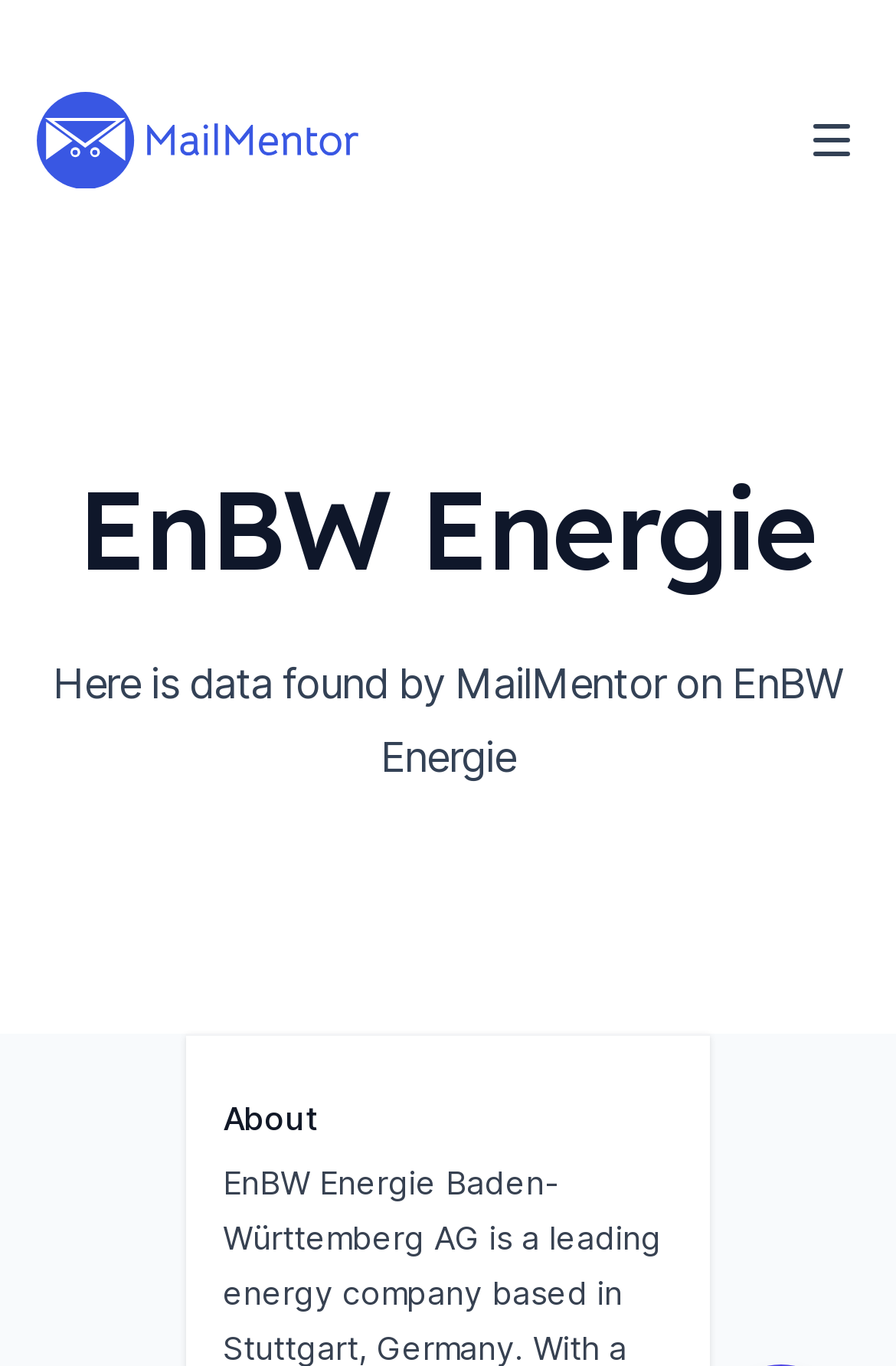Could you please study the image and provide a detailed answer to the question:
What is the topic of the data found by MailMentor?

I found the topic of the data by looking at the static text element, which says 'Here is data found by MailMentor on EnBW Energie', indicating that the data is about EnBW Energie.